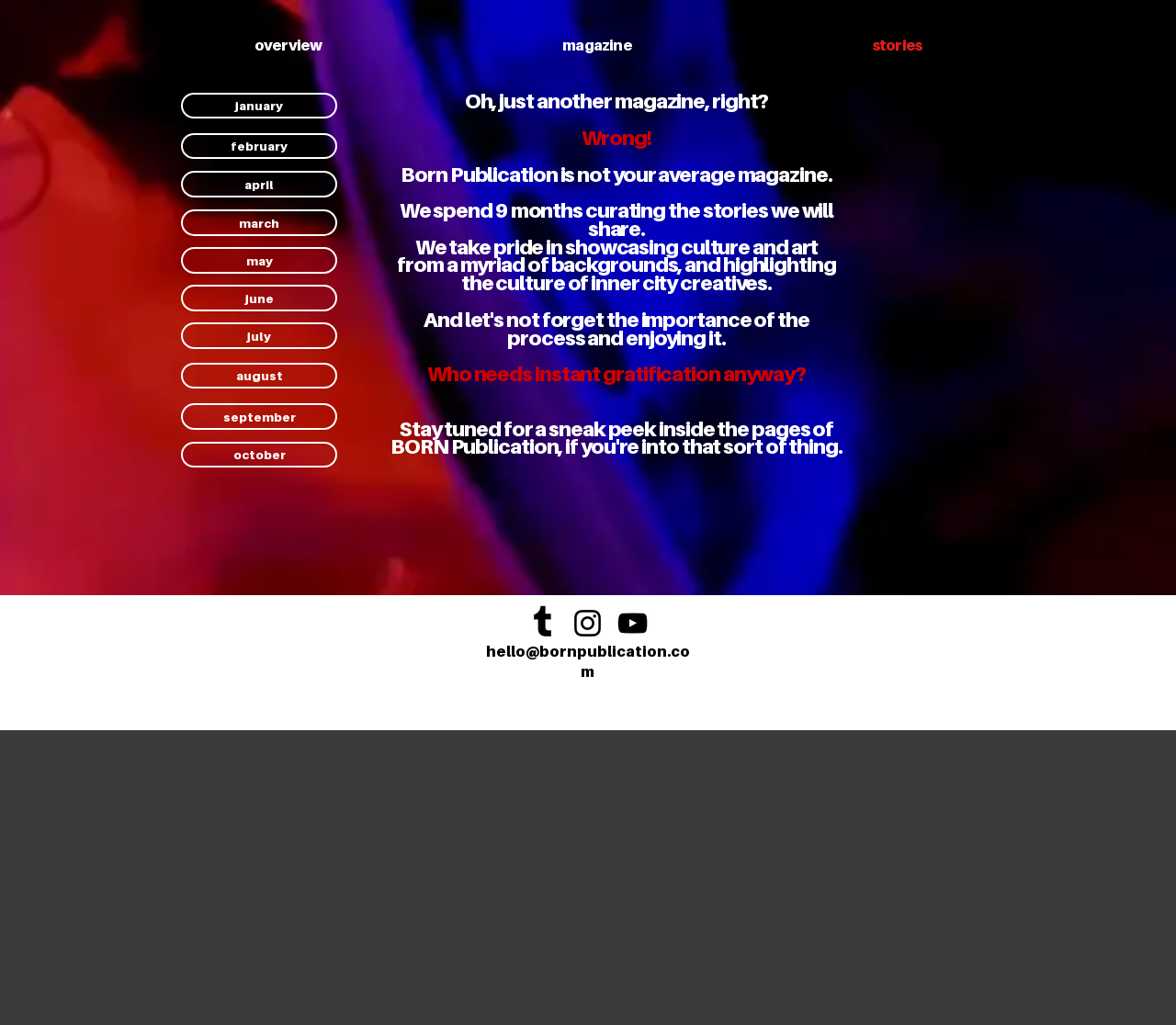Please identify the bounding box coordinates of where to click in order to follow the instruction: "Go to the 'june' issue".

[0.154, 0.278, 0.287, 0.304]